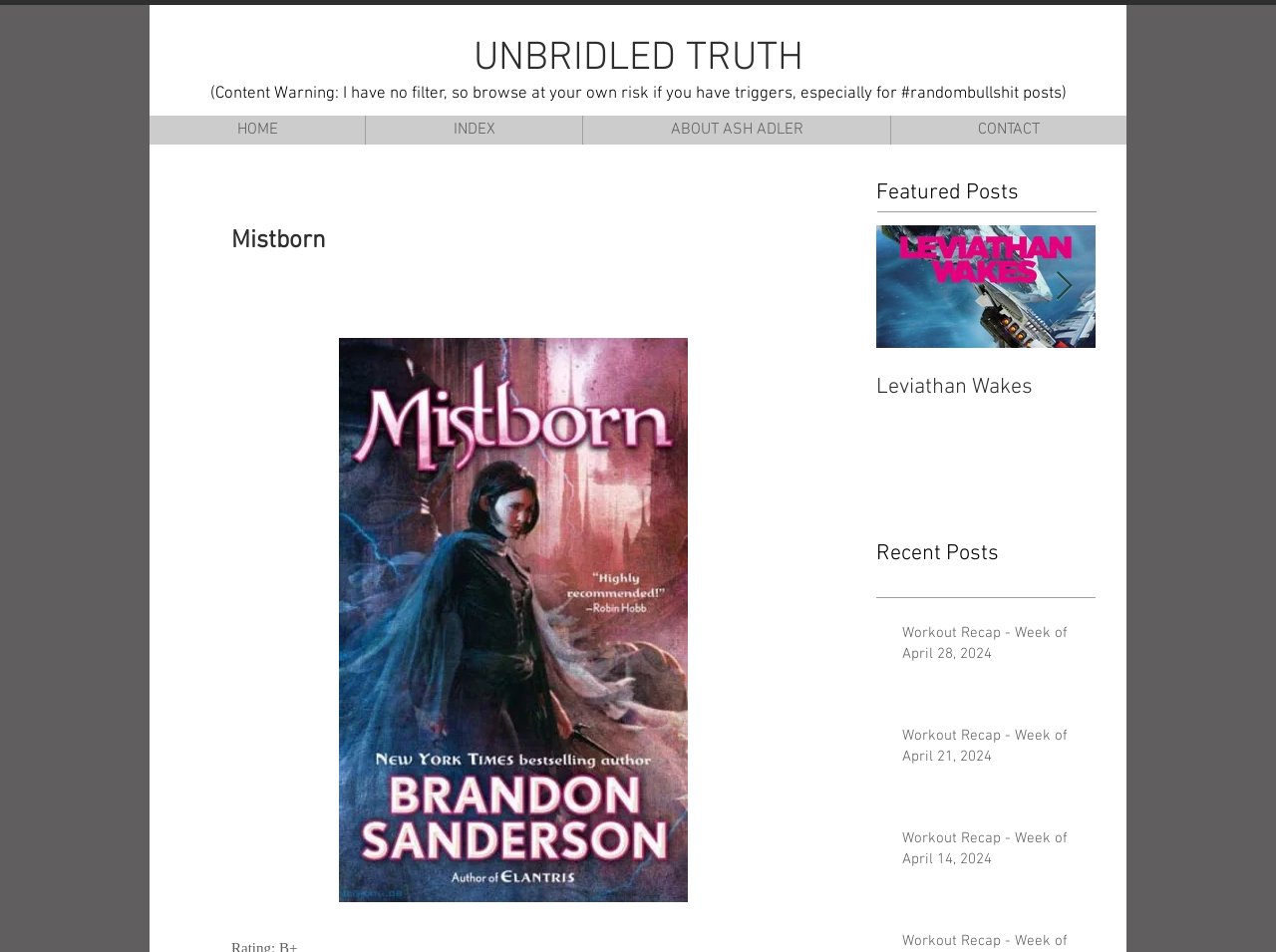Extract the bounding box coordinates for the described element: "Leviathan Wakes". The coordinates should be represented as four float numbers between 0 and 1: [left, top, right, bottom].

[0.687, 0.392, 0.859, 0.421]